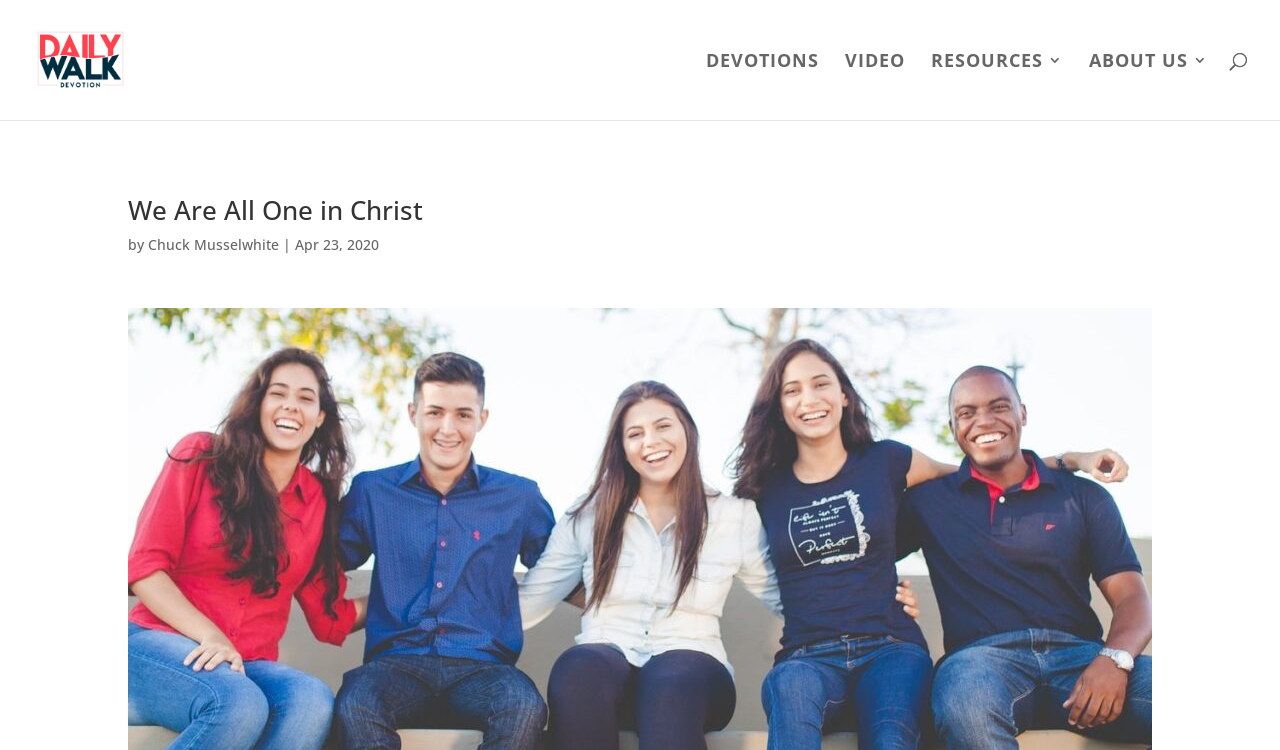When was the devotion published?
Examine the webpage screenshot and provide an in-depth answer to the question.

I obtained the answer by looking at the StaticText element 'Apr 23, 2020' which is located near the author's name and the 'by' text, indicating that it is the publication date of the devotion.